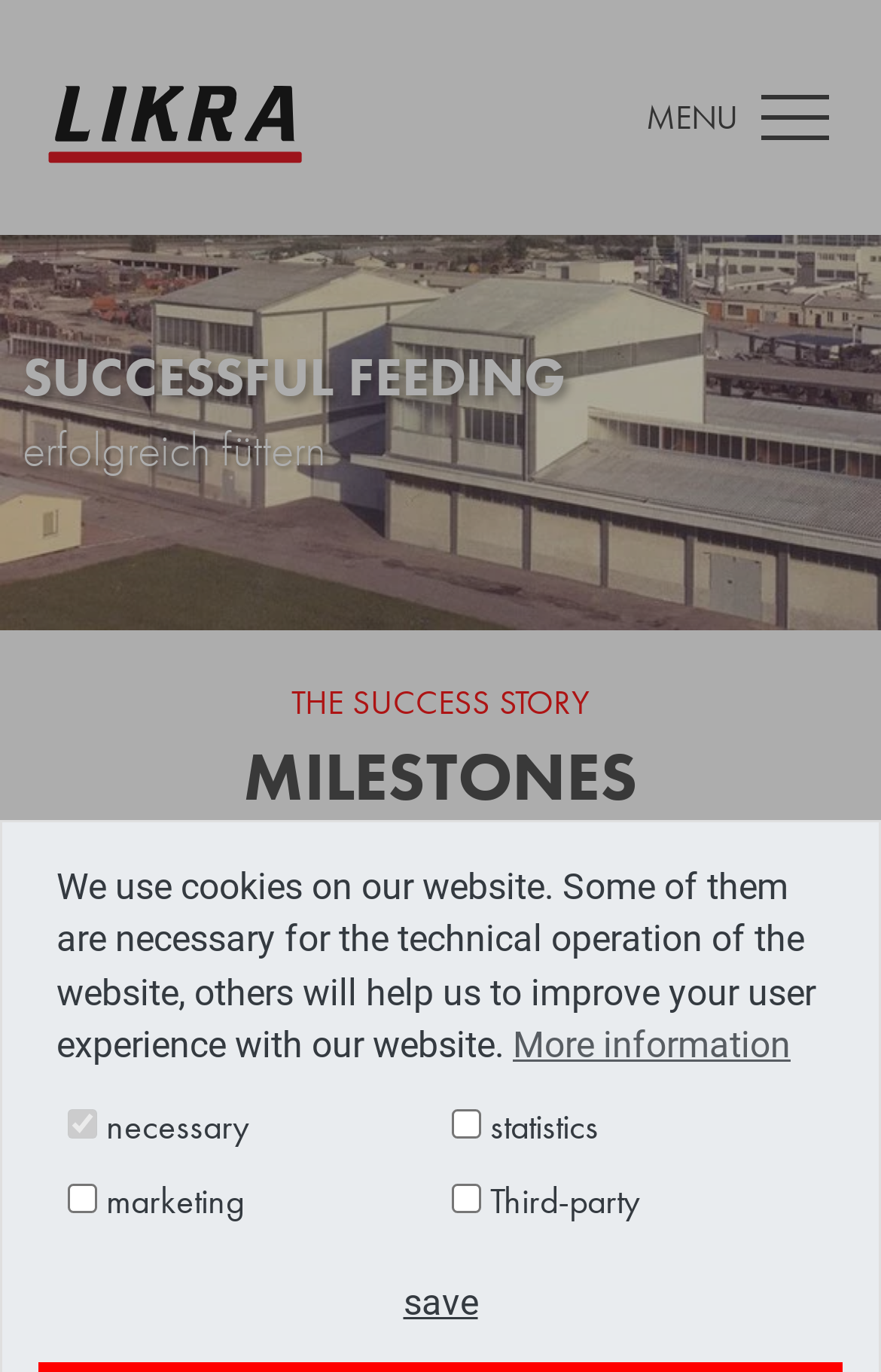Give a one-word or short phrase answer to this question: 
What is the main topic of the webpage?

SUCCESSFUL FEEDING